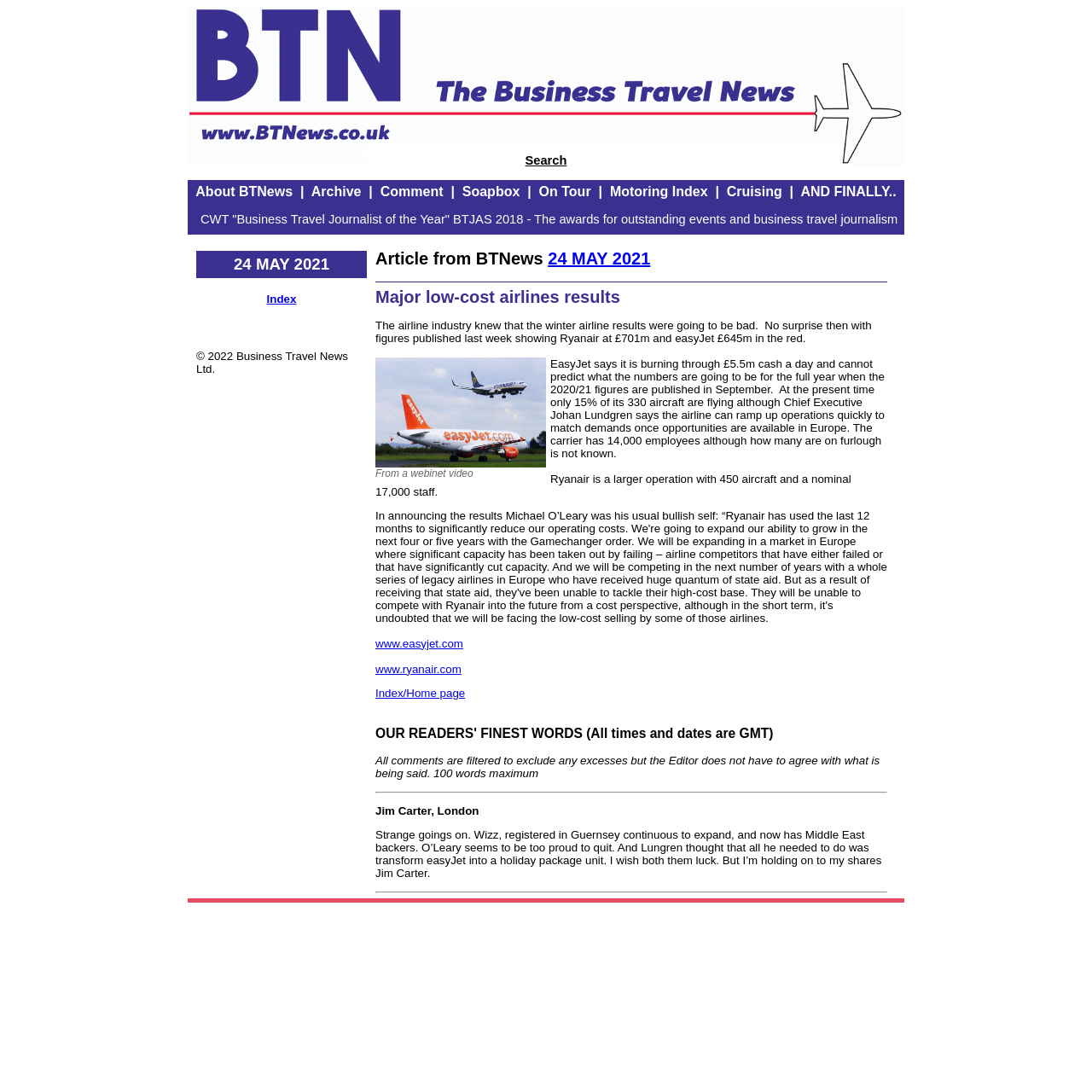What is the name of the easyJet CEO?
Use the information from the screenshot to give a comprehensive response to the question.

I found this information by reading the static text element that mentions '...although Chief Executive Johan Lundgren says the airline can ramp up operations quickly to match demands once opportunities are available in Europe.'. This text provides information about easyJet's CEO and his statement about the airline's operations.